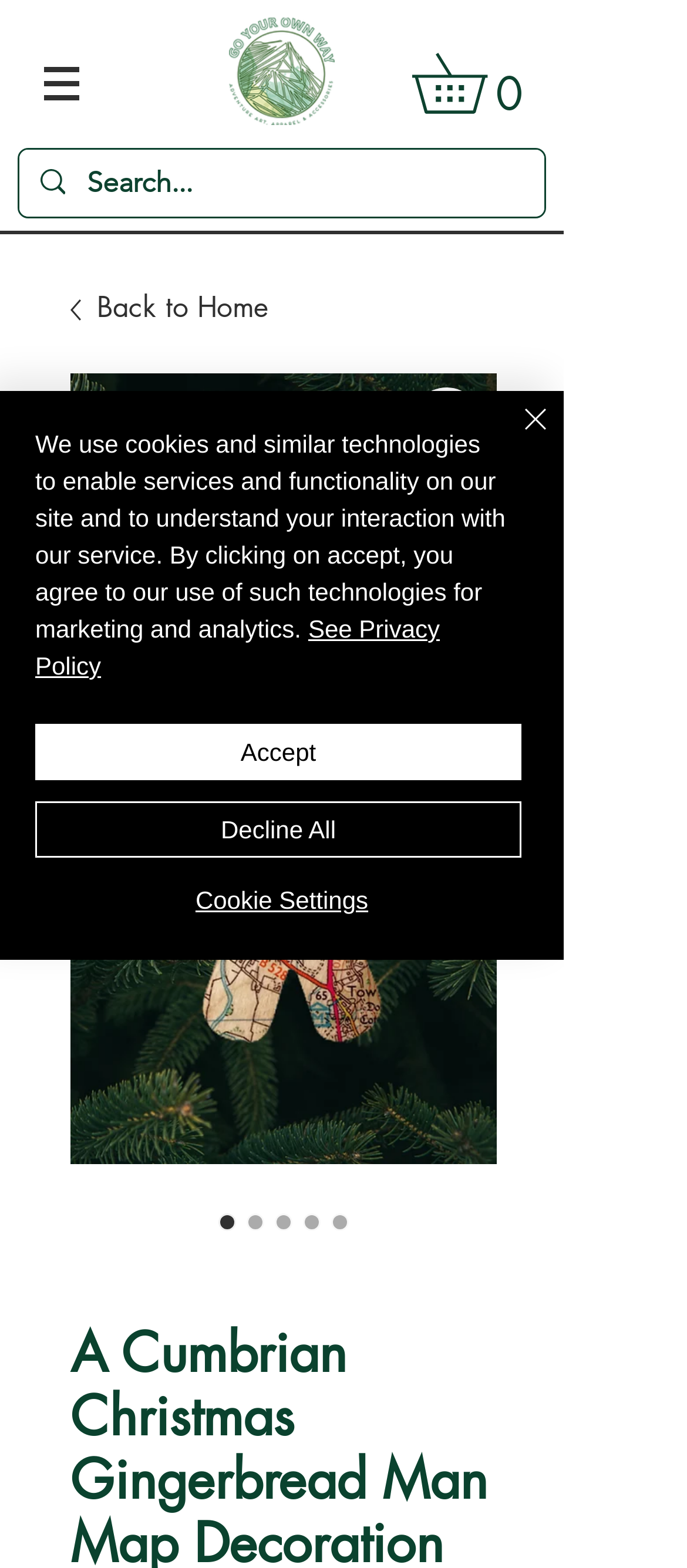What is the purpose of the 'Add to Wishlist' button?
Provide a comprehensive and detailed answer to the question.

The 'Add to Wishlist' button is likely used to add the gingerbread man map product to the user's wishlist, allowing them to save the product for later consideration or purchase.